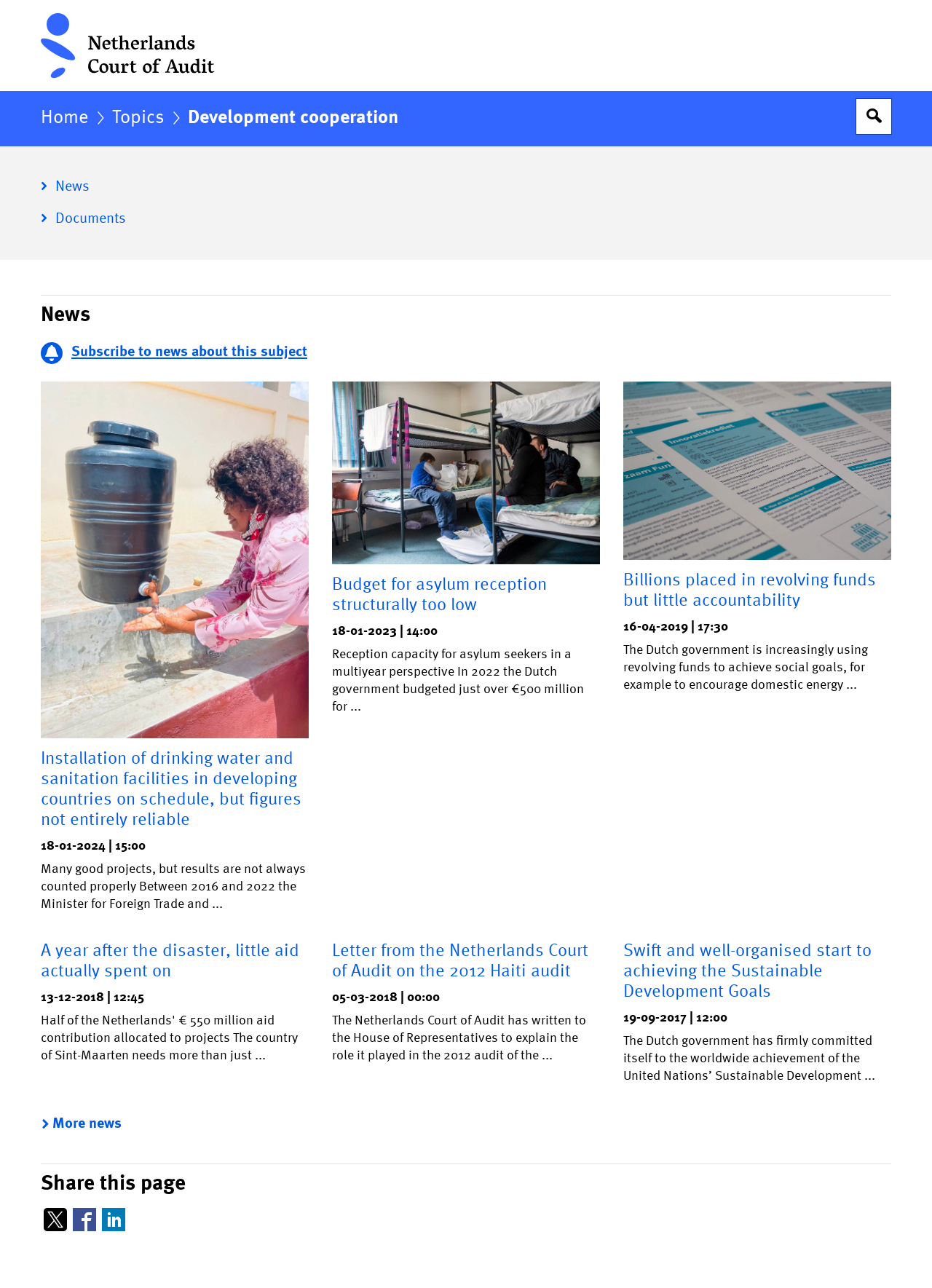Locate the bounding box coordinates of the area to click to fulfill this instruction: "Read the recent post about ways to continue improving life". The bounding box should be presented as four float numbers between 0 and 1, in the order [left, top, right, bottom].

None